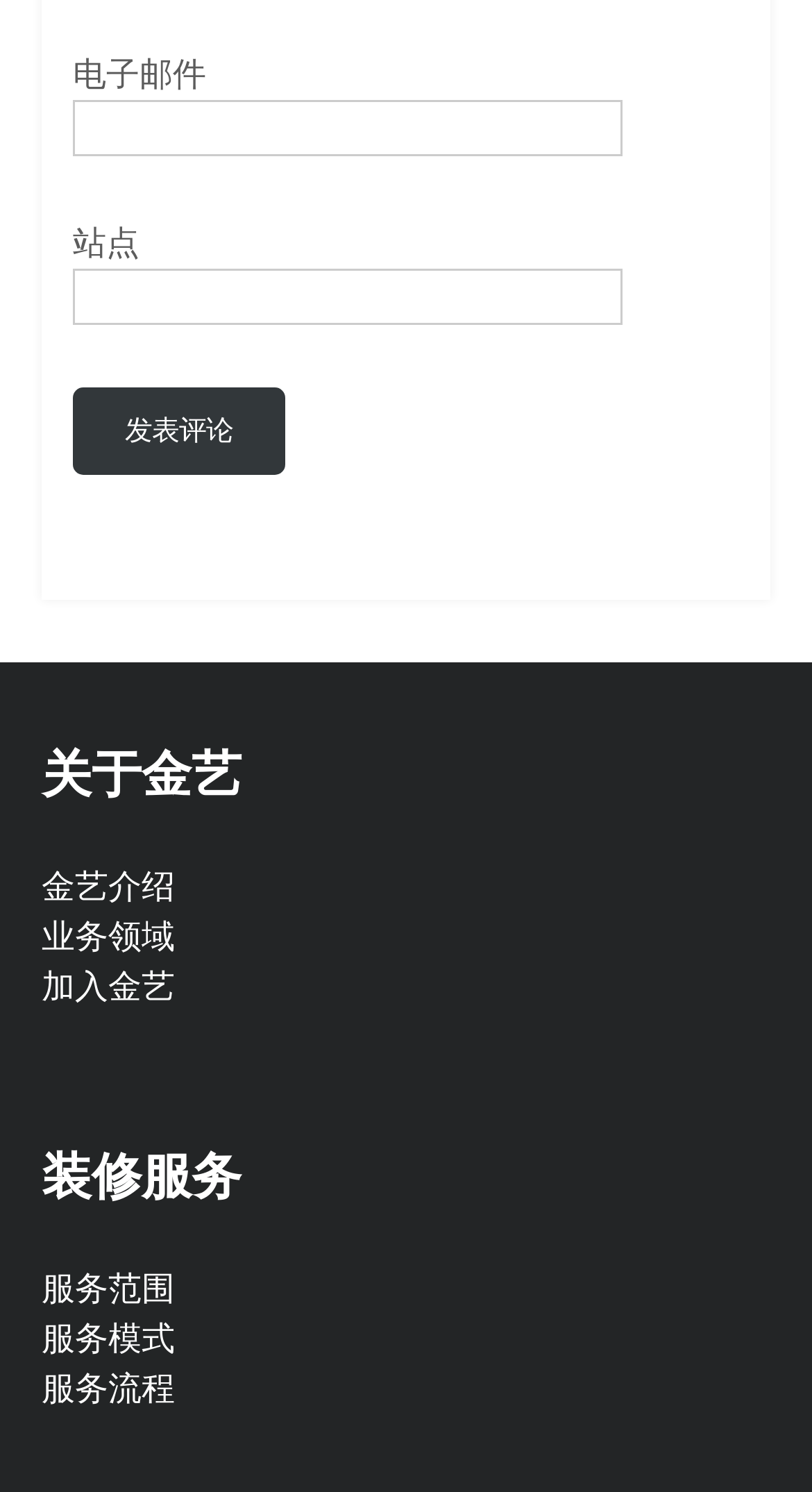Please give a succinct answer to the question in one word or phrase:
How many headings are there on the webpage?

2